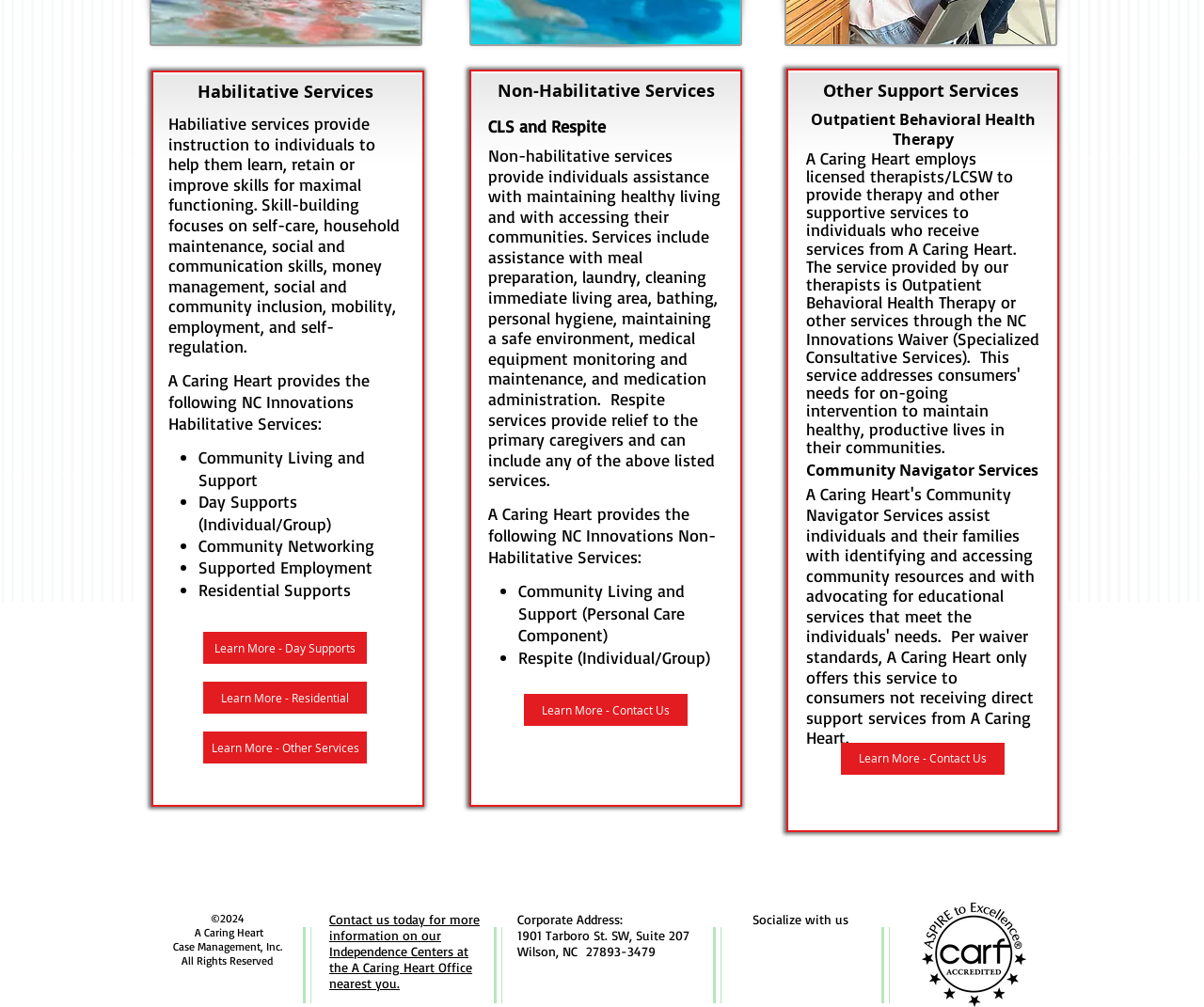Identify the bounding box coordinates of the HTML element based on this description: "Learn More - Residential".

[0.169, 0.677, 0.305, 0.709]